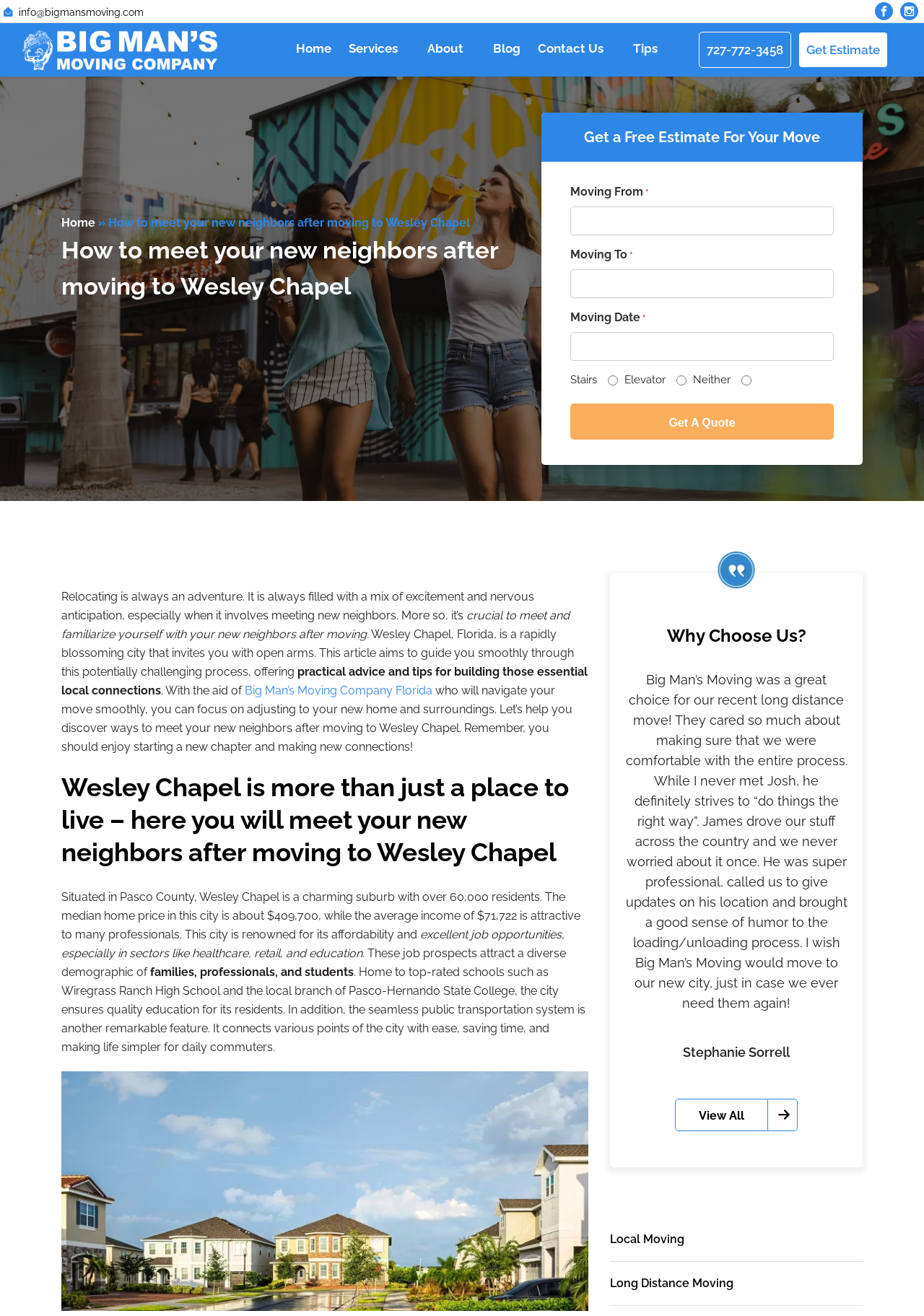Use the information in the screenshot to answer the question comprehensively: What is the name of the high school mentioned on the webpage?

The webpage mentions that Wesley Chapel is home to top-rated schools such as Wiregrass Ranch High School and the local branch of Pasco-Hernando State College.